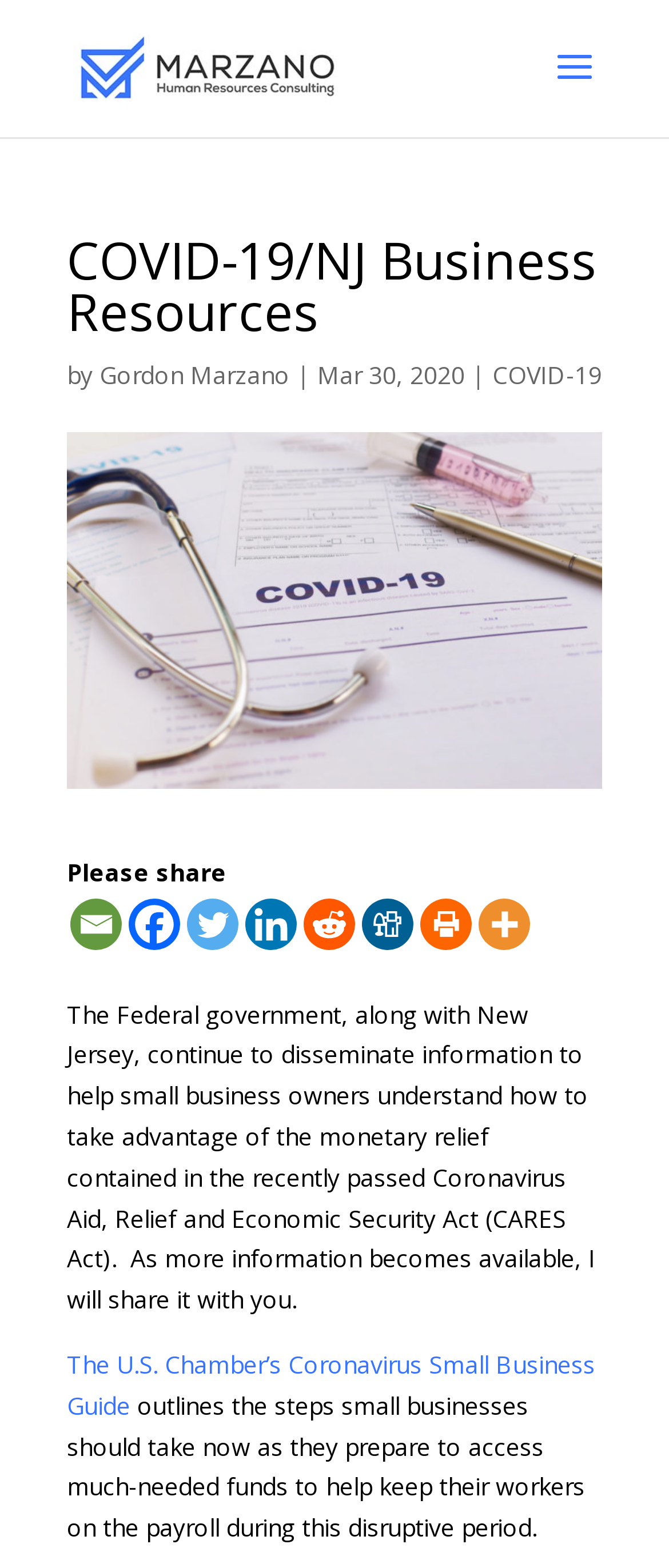Please locate the bounding box coordinates of the element that should be clicked to achieve the given instruction: "visit Marzano Human Resource Consulting".

[0.11, 0.031, 0.51, 0.052]